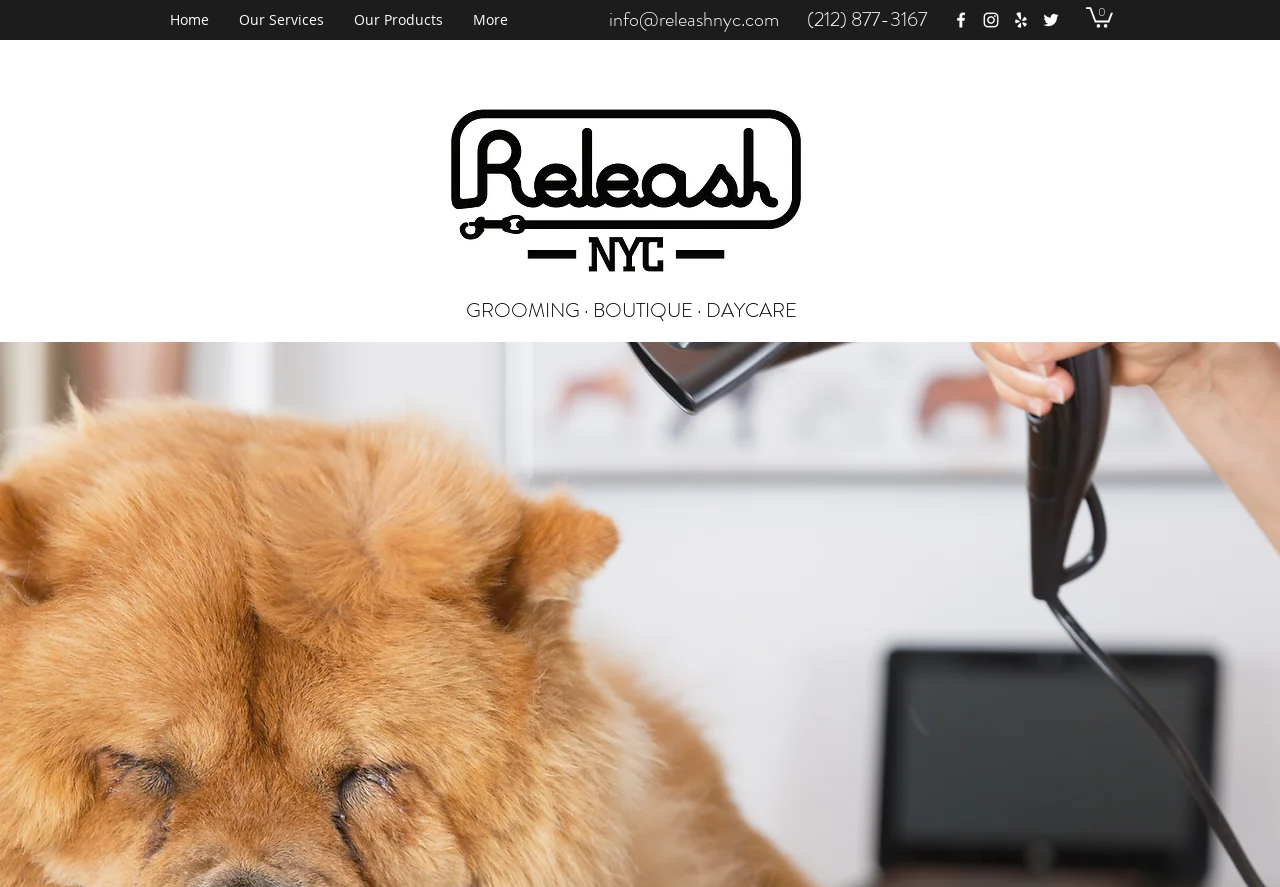Please locate the bounding box coordinates of the element that needs to be clicked to achieve the following instruction: "View cart". The coordinates should be four float numbers between 0 and 1, i.e., [left, top, right, bottom].

[0.848, 0.006, 0.87, 0.031]